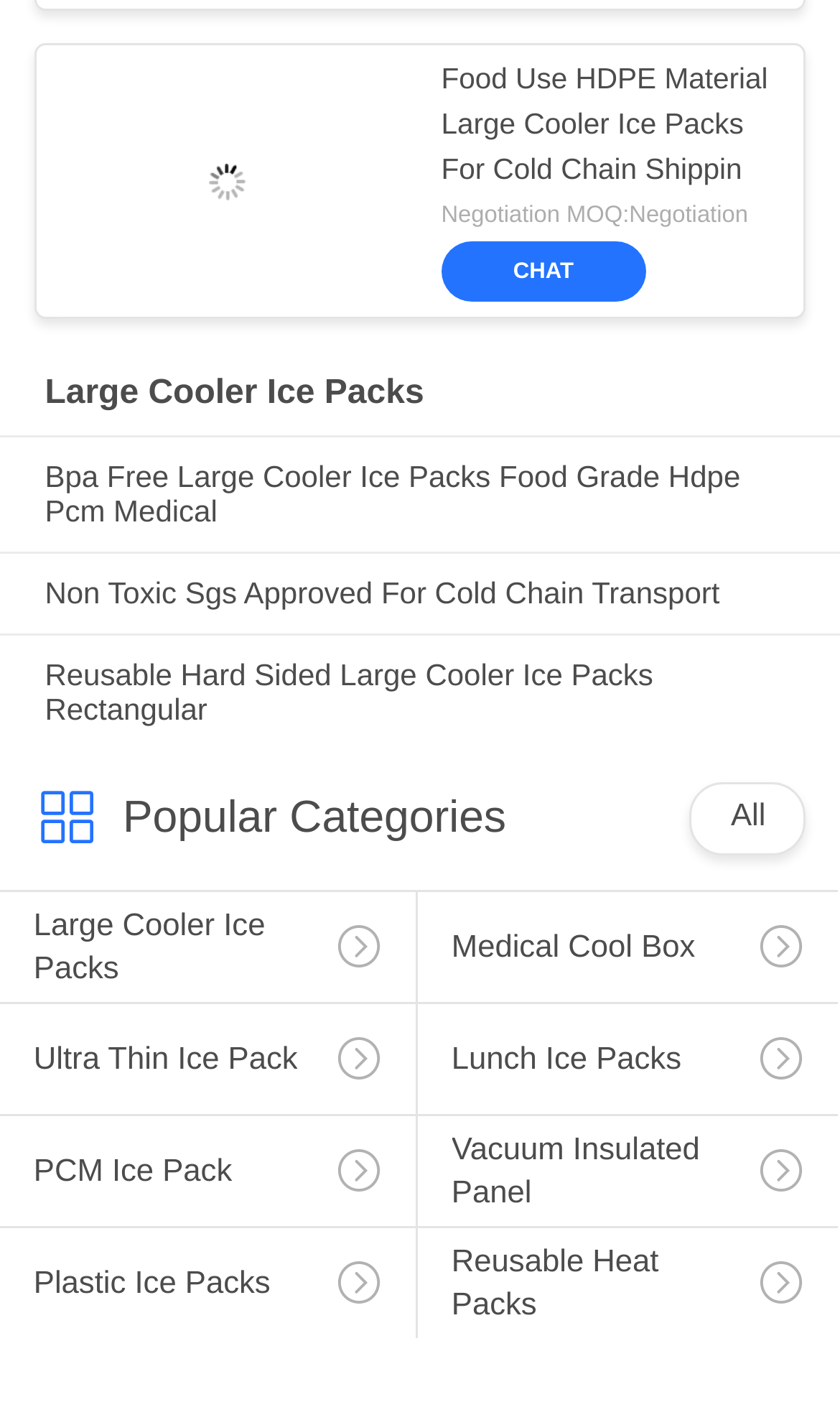What is the purpose of the 'CHAT' link?
Answer the question with a single word or phrase, referring to the image.

To chat